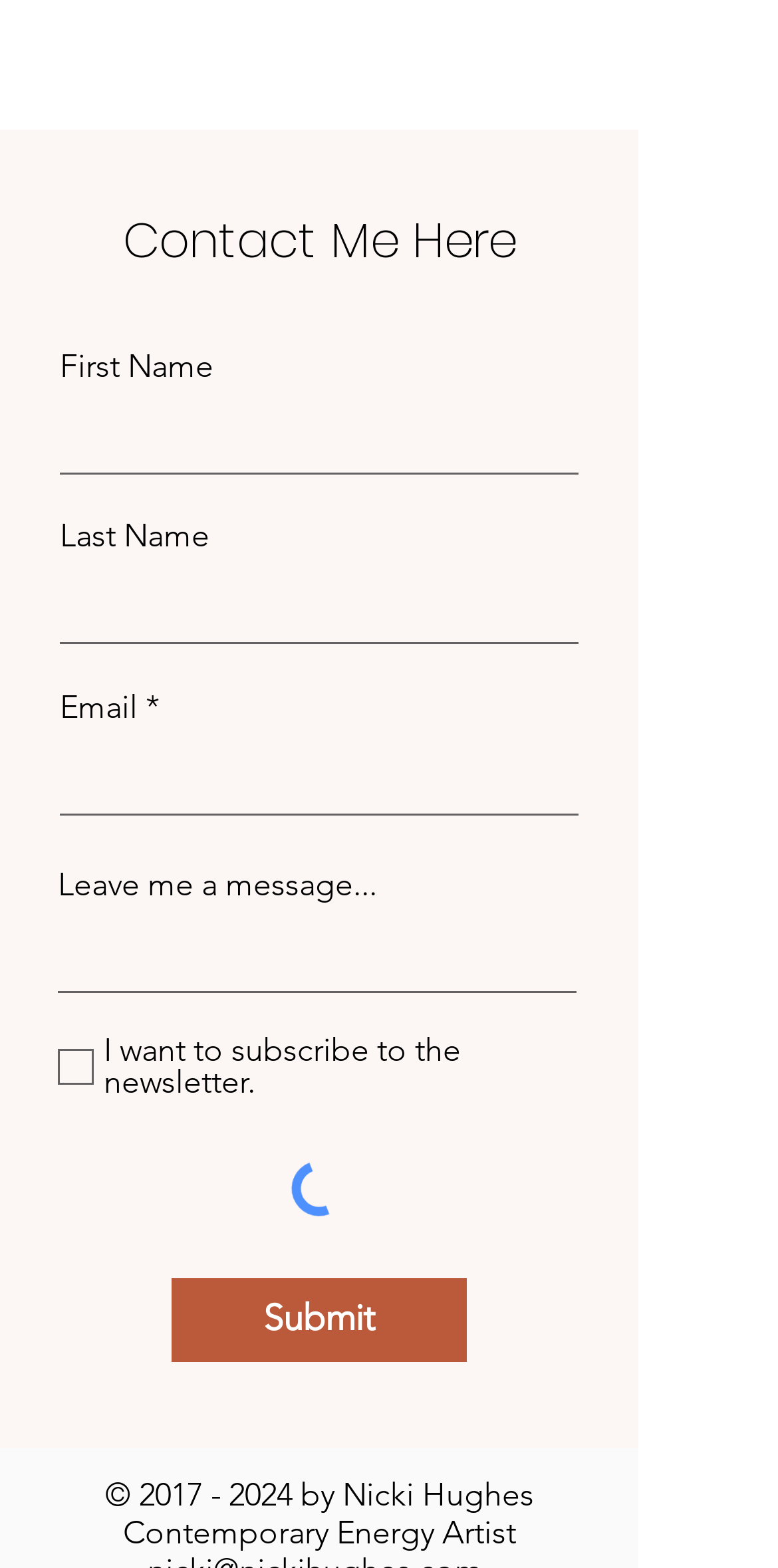Who is the owner of this webpage?
Give a single word or phrase answer based on the content of the image.

Nicki Hughes